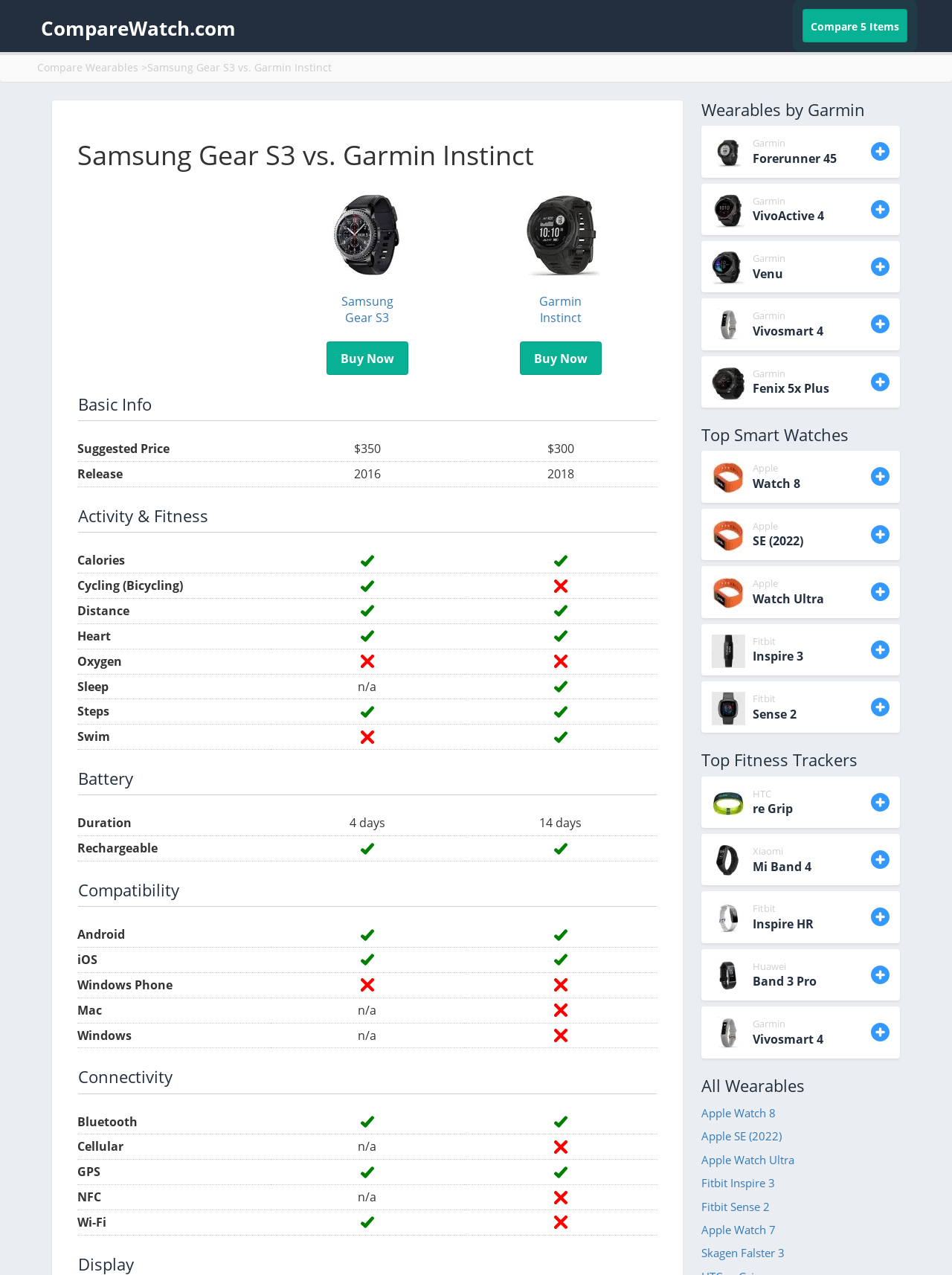Provide a short, one-word or phrase answer to the question below:
Does Samsung Gear S3 track sleep?

n/a